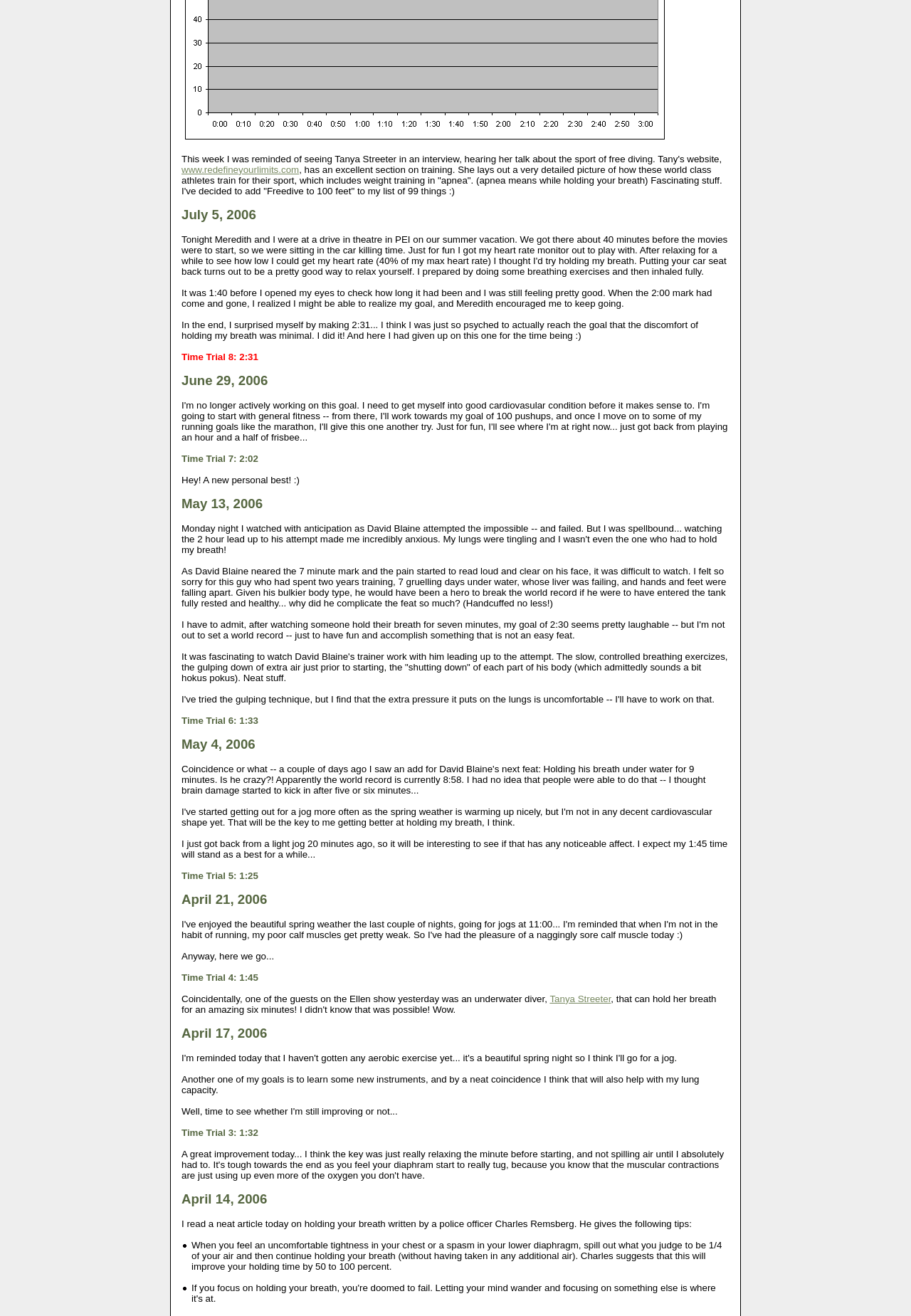Locate and provide the bounding box coordinates for the HTML element that matches this description: "Tanya Streeter".

[0.603, 0.755, 0.671, 0.763]